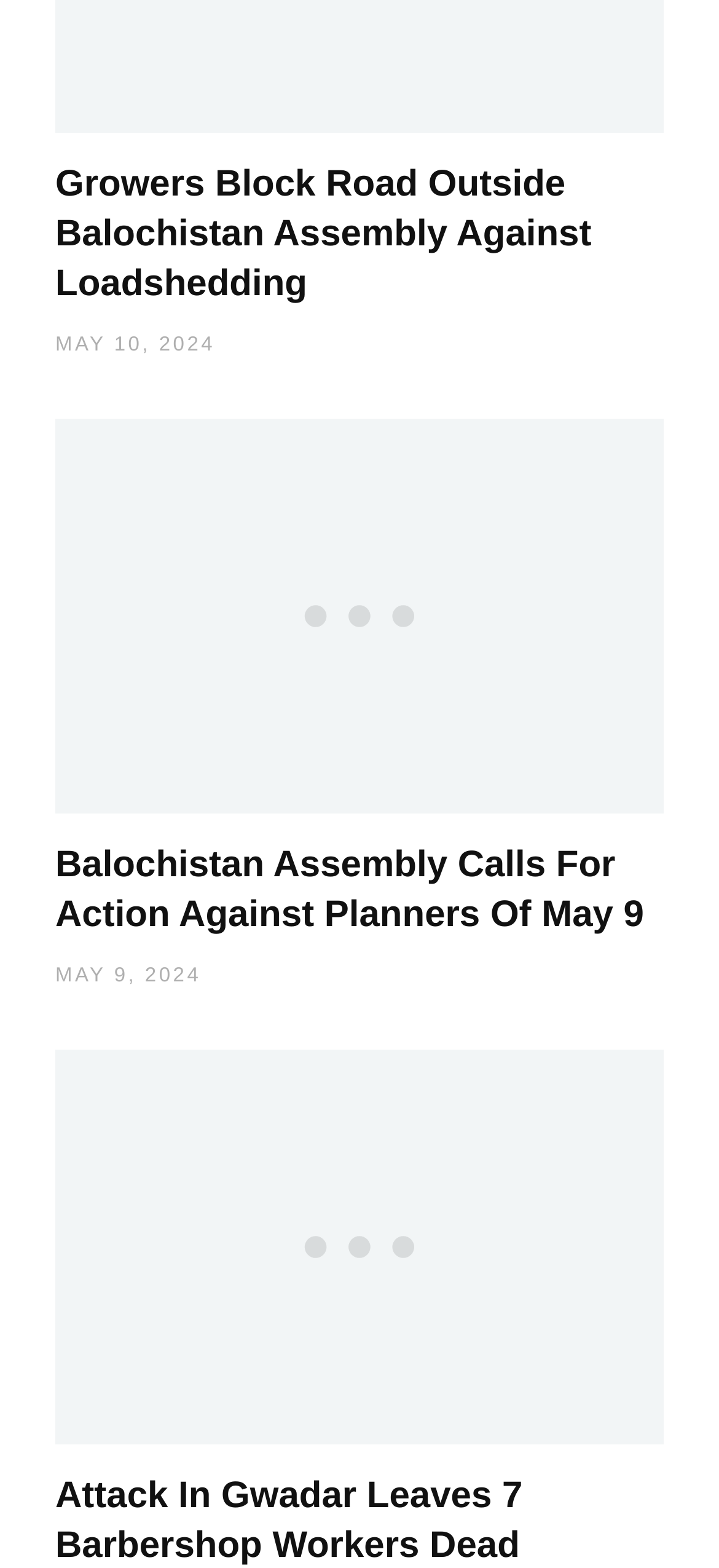What is the topic of the news article with the date MAY 9, 2024?
Answer the question with a single word or phrase, referring to the image.

Action Against Planners Of May 9